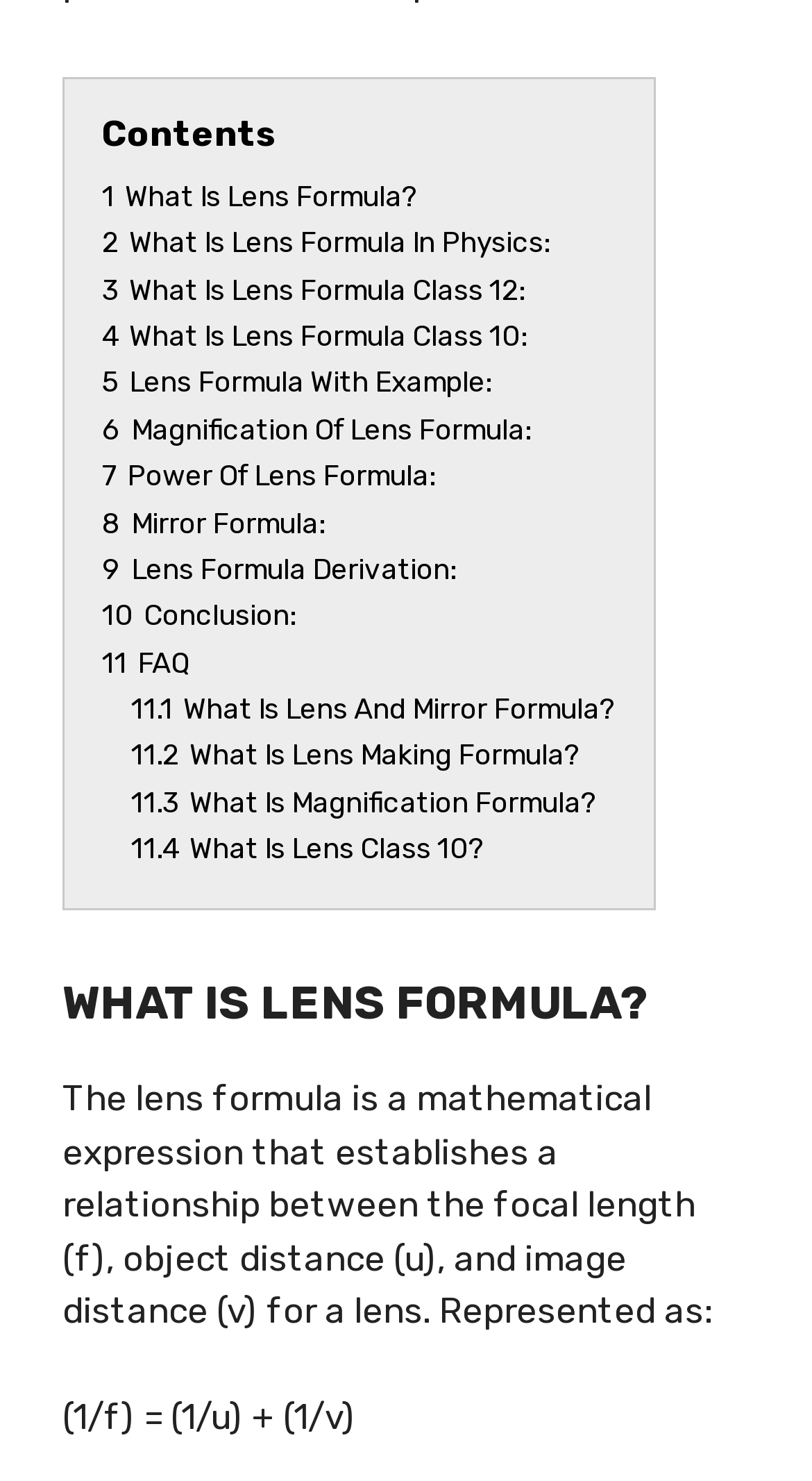Determine the bounding box coordinates for the area that needs to be clicked to fulfill this task: "Click the Go button". The coordinates must be given as four float numbers between 0 and 1, i.e., [left, top, right, bottom].

None